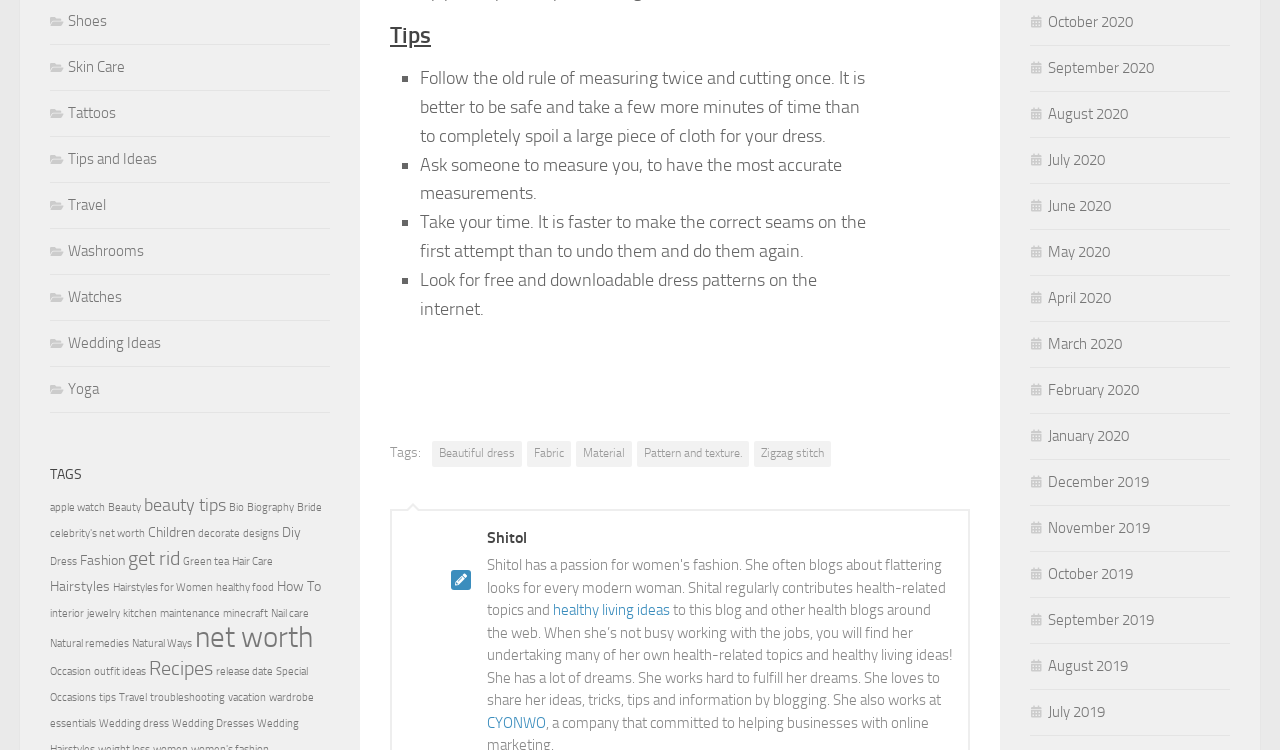Based on the element description, predict the bounding box coordinates (top-left x, top-left y, bottom-right x, bottom-right y) for the UI element in the screenshot: Pattern and texture.

[0.498, 0.588, 0.585, 0.623]